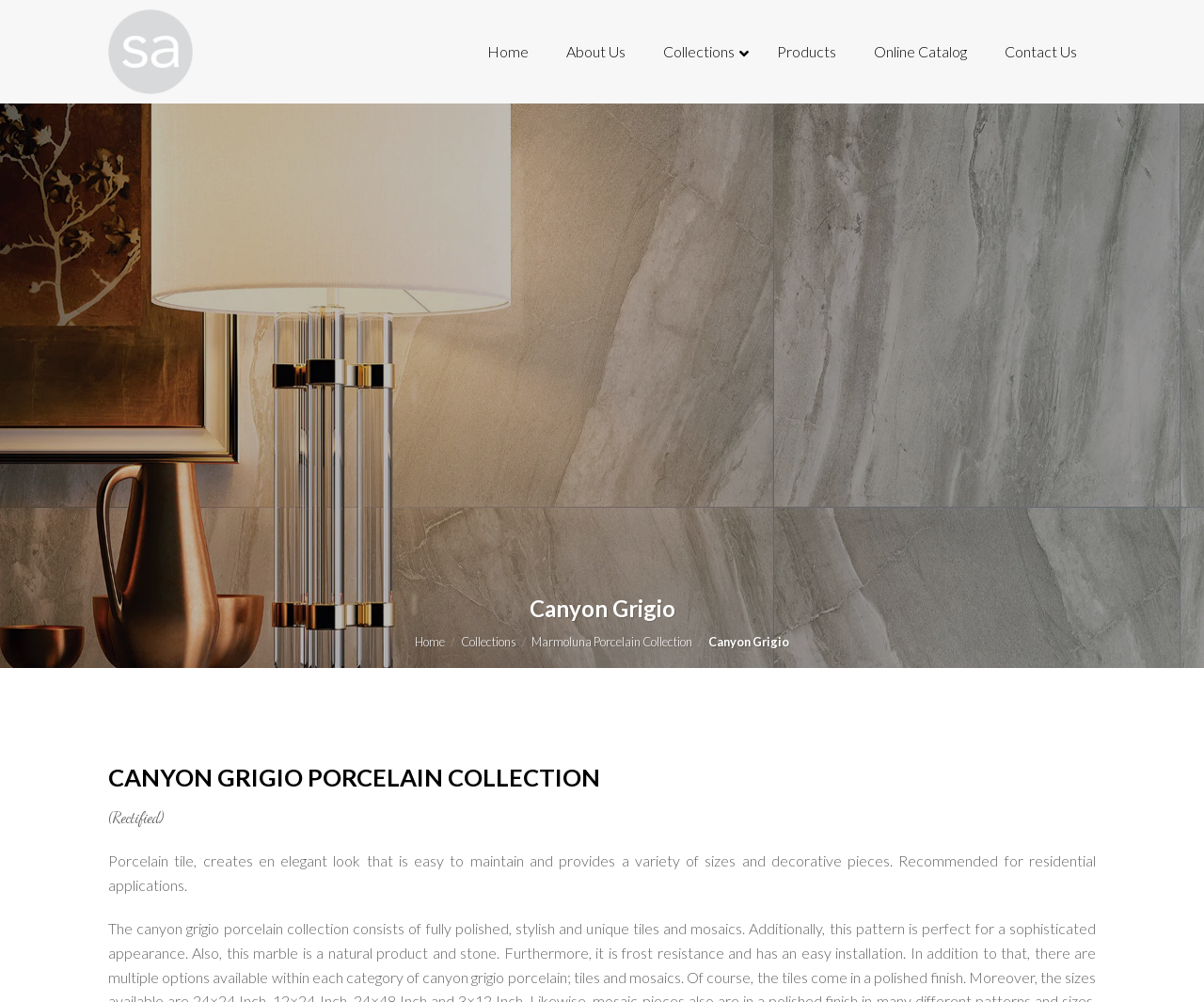Create a detailed summary of the webpage's content and design.

This webpage is about Canyon Grigio, a type of natural stone, and is part of the Stone Access Inc. website. At the top left corner, there is a "Skip to content" link. Next to it, on the top left, is the company's logo, an image with the text "Stone Access Inc. | Natural Stone Wholesaler". 

The main navigation menu is located at the top center, consisting of links to "Home", "About Us", "Collections", "Products", "Online Catalog", and "Contact Us". Below this menu, there is a list of links to different types of stones, including "Calacatta Porcelain", "Marginal White", "Canyon Grigio", and several others.

On the left side, there is a secondary navigation menu with links to "Home", "Collections", and a specific collection called "Marmoluna Porcelain Collection". Below this menu, the title "Canyon Grigio" is displayed prominently. 

The main content of the page is about the Canyon Grigio Porcelain Collection. There is a heading that reads "CANYON GRIGIO PORCELAIN COLLECTION" and a subheading that says "(Rectified)". A paragraph of text describes the features and benefits of this type of porcelain tile, including its elegant look, ease of maintenance, and variety of sizes and decorative pieces.